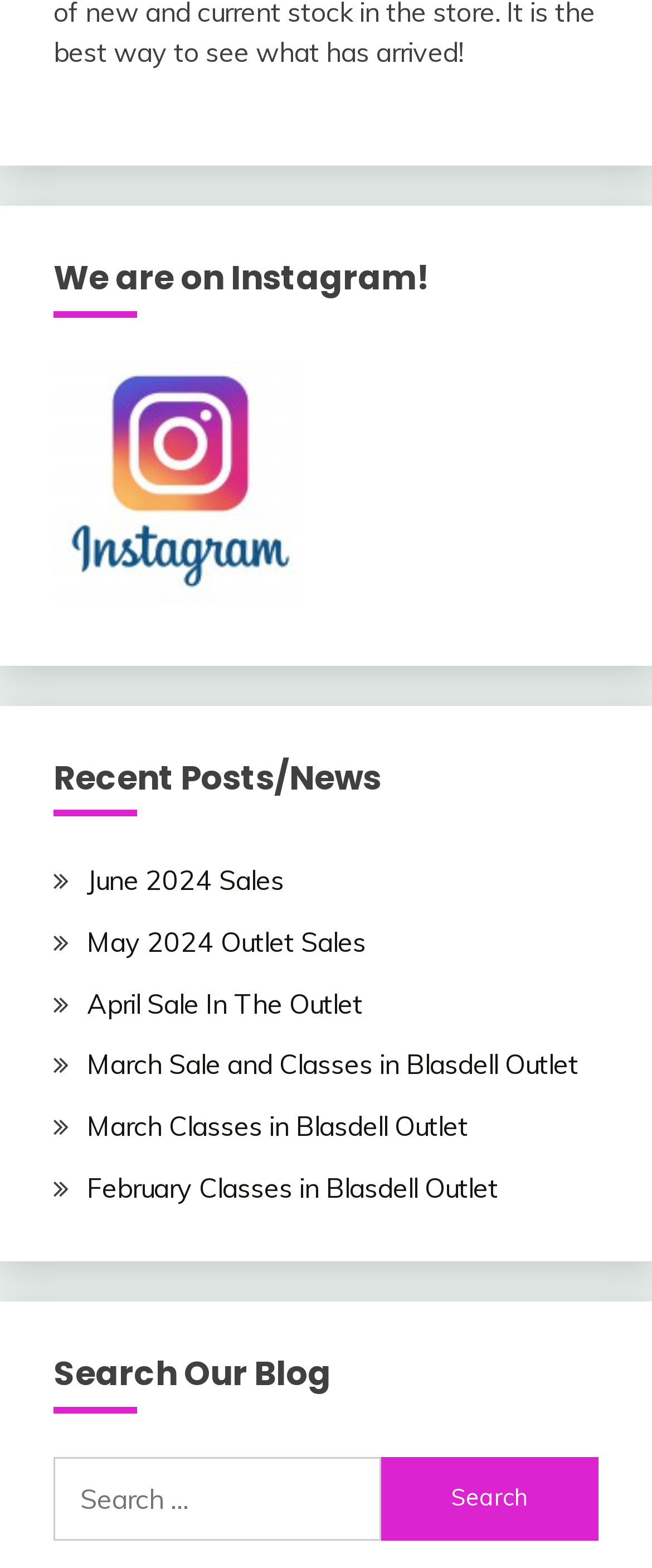What social media platform is mentioned? From the image, respond with a single word or brief phrase.

Instagram